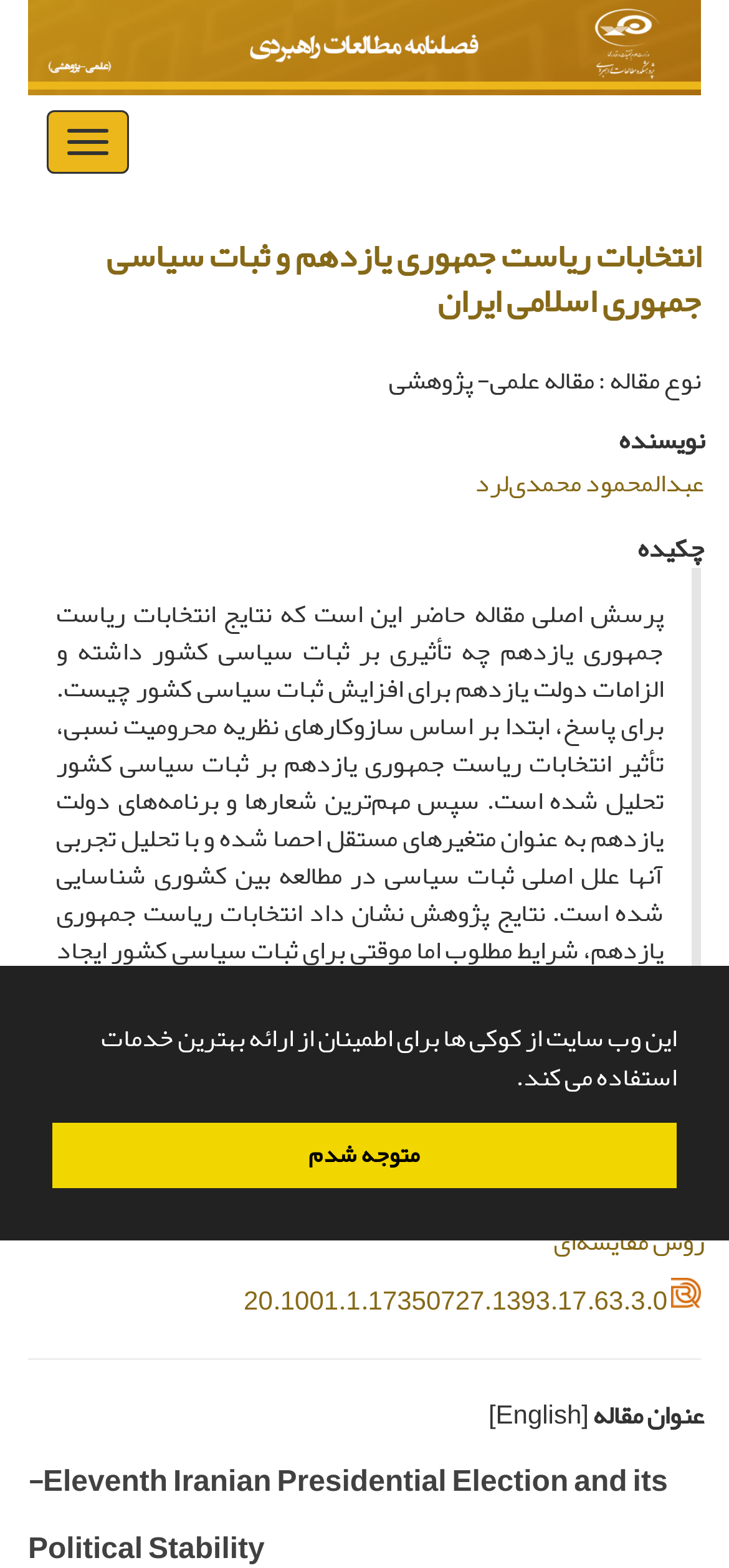Respond with a single word or phrase:
What is the type of article?

Scientific-research article